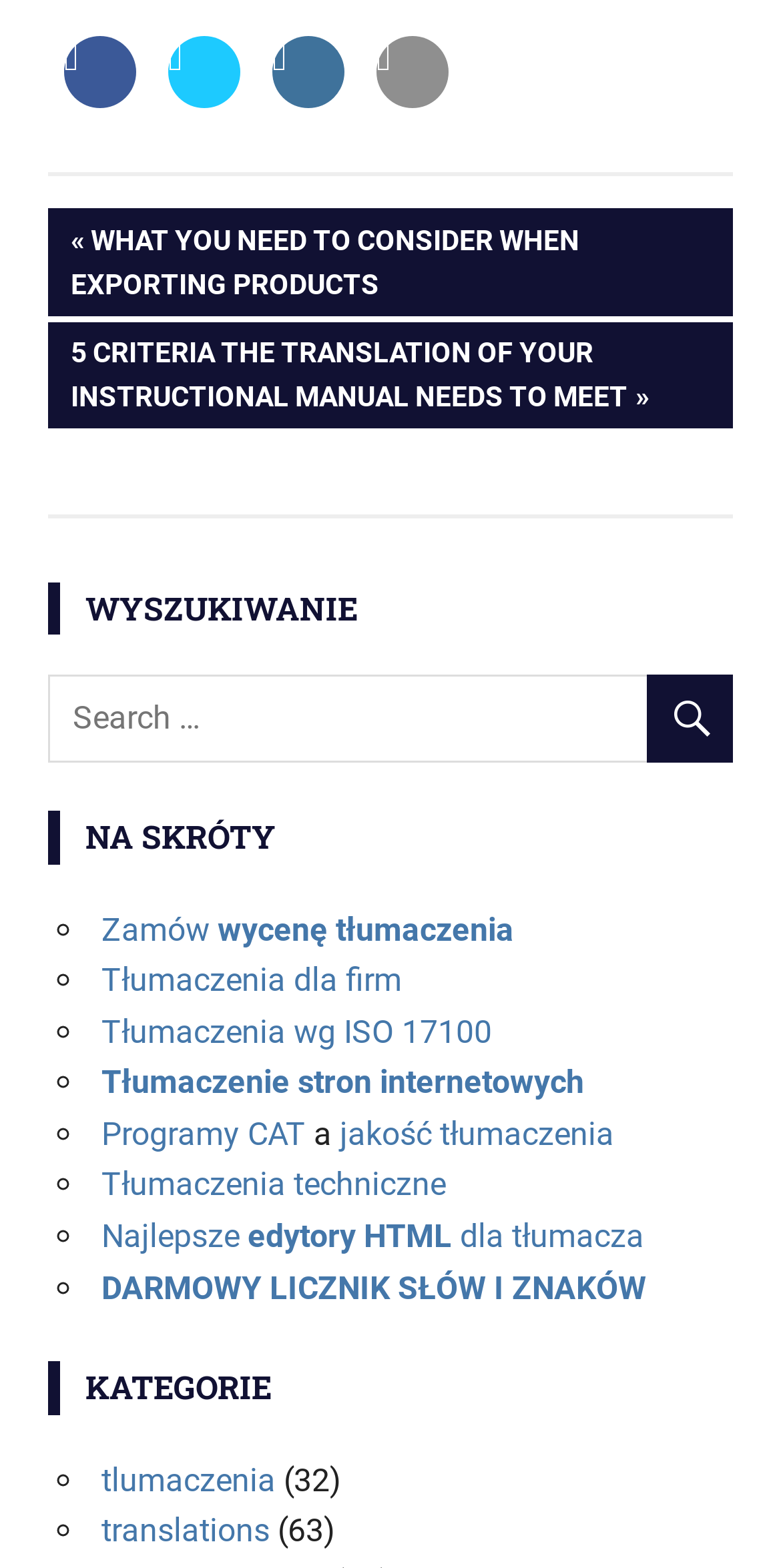Locate the bounding box coordinates of the region to be clicked to comply with the following instruction: "Count words and characters". The coordinates must be four float numbers between 0 and 1, in the form [left, top, right, bottom].

[0.13, 0.809, 0.828, 0.833]